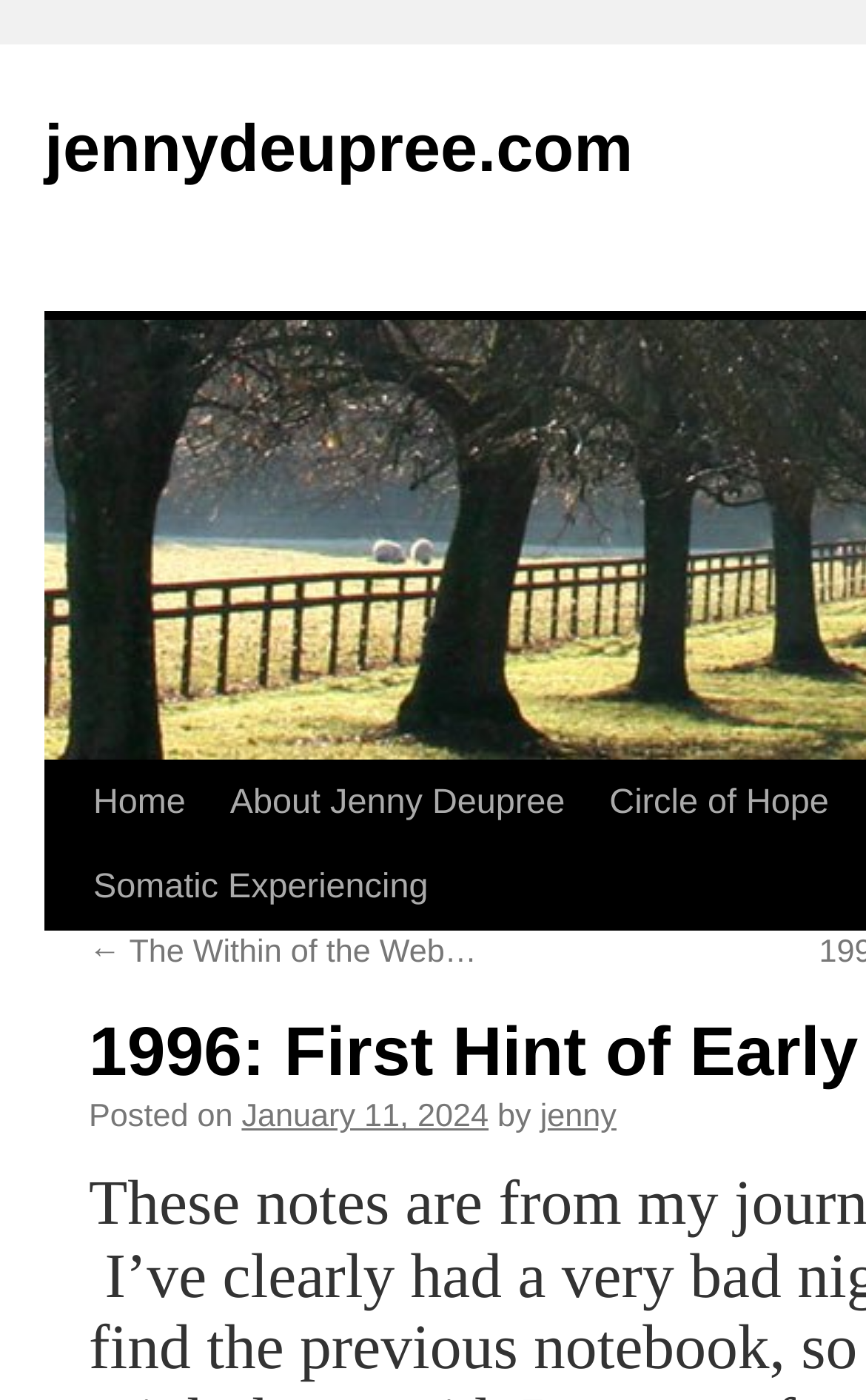What is the date of the post?
Answer the question with a single word or phrase, referring to the image.

January 11, 2024